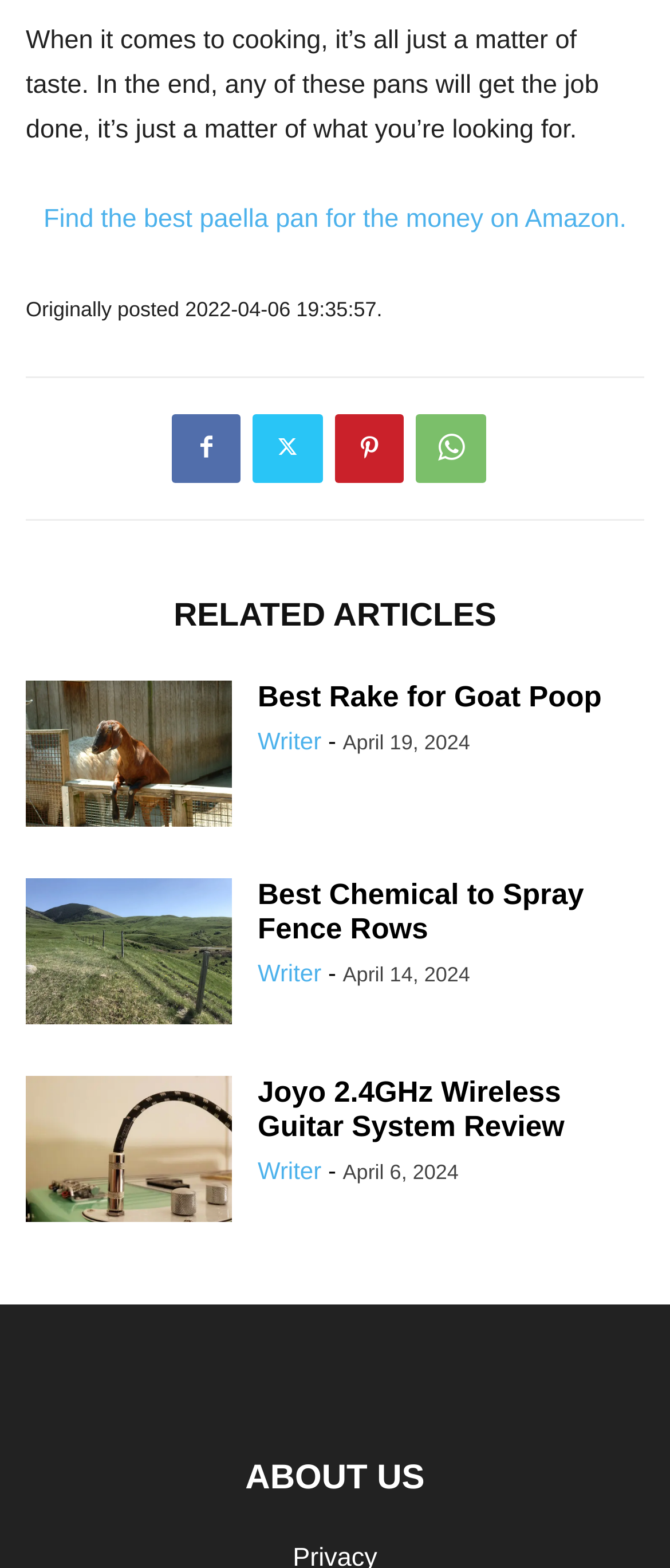Answer the question with a brief word or phrase:
What is the purpose of the icons in the footer?

social media links